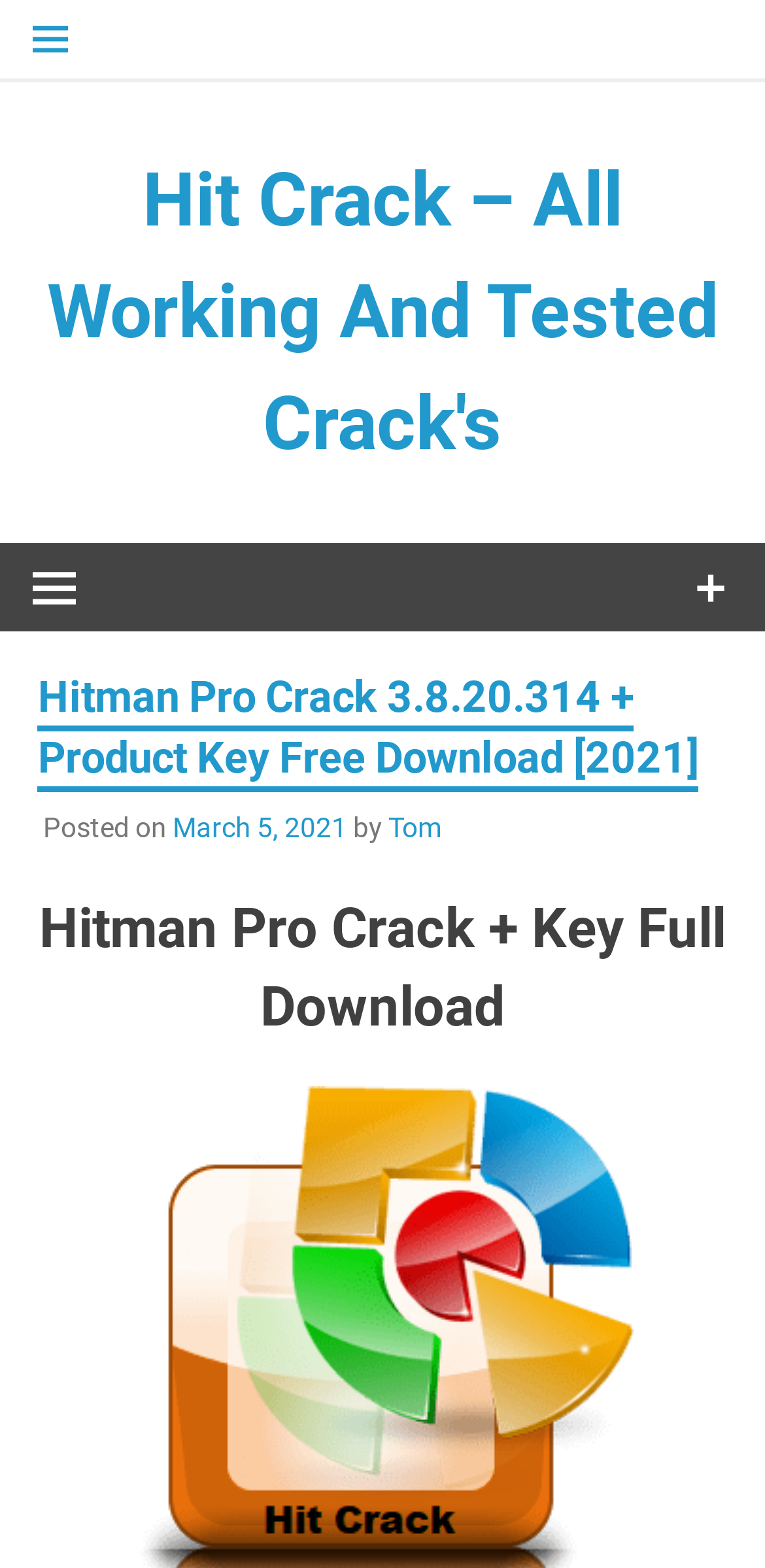Identify the bounding box coordinates of the HTML element based on this description: "Tom".

[0.508, 0.518, 0.577, 0.538]